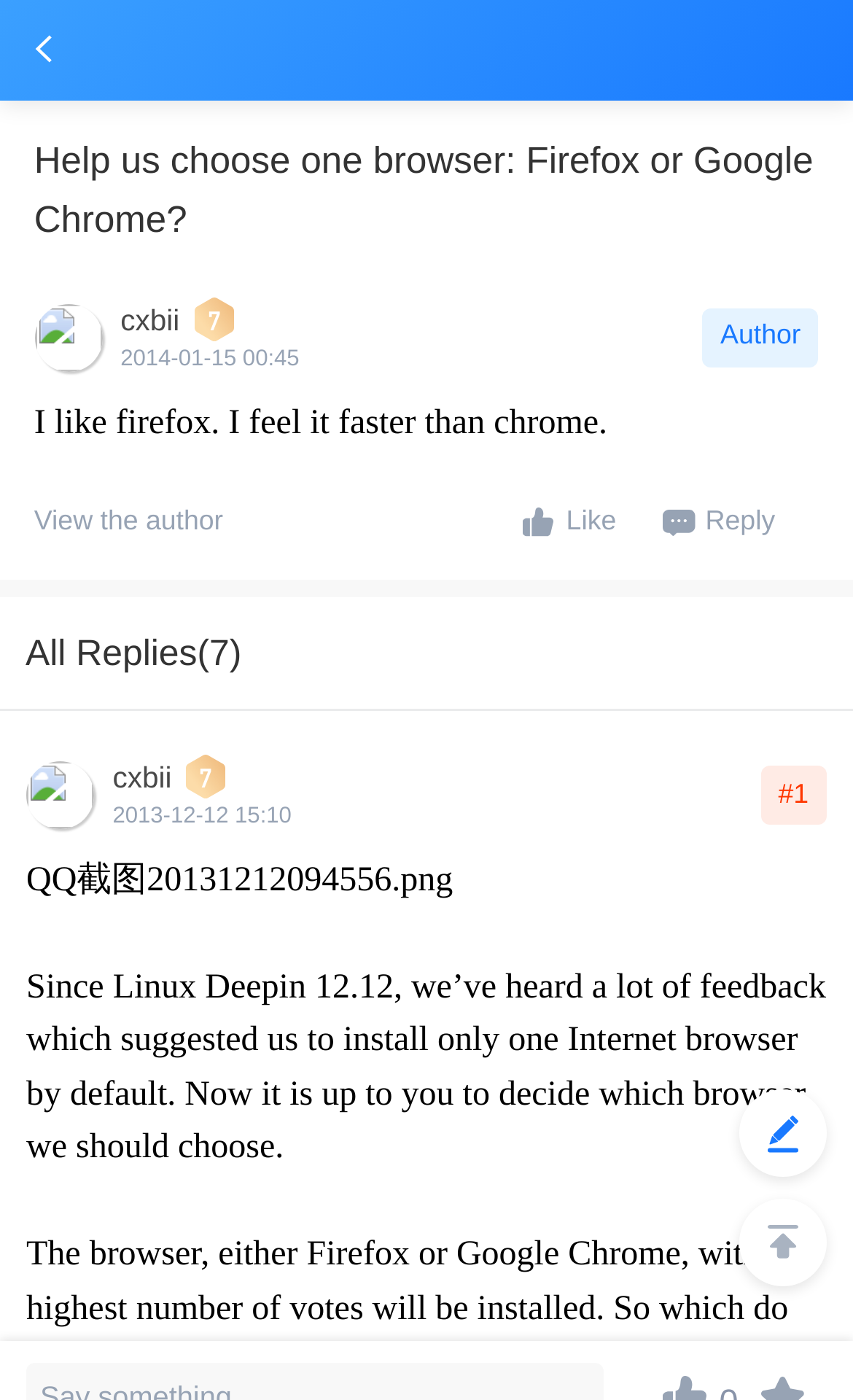Answer the question below with a single word or a brief phrase: 
What is the topic of discussion in this forum?

Browser choice